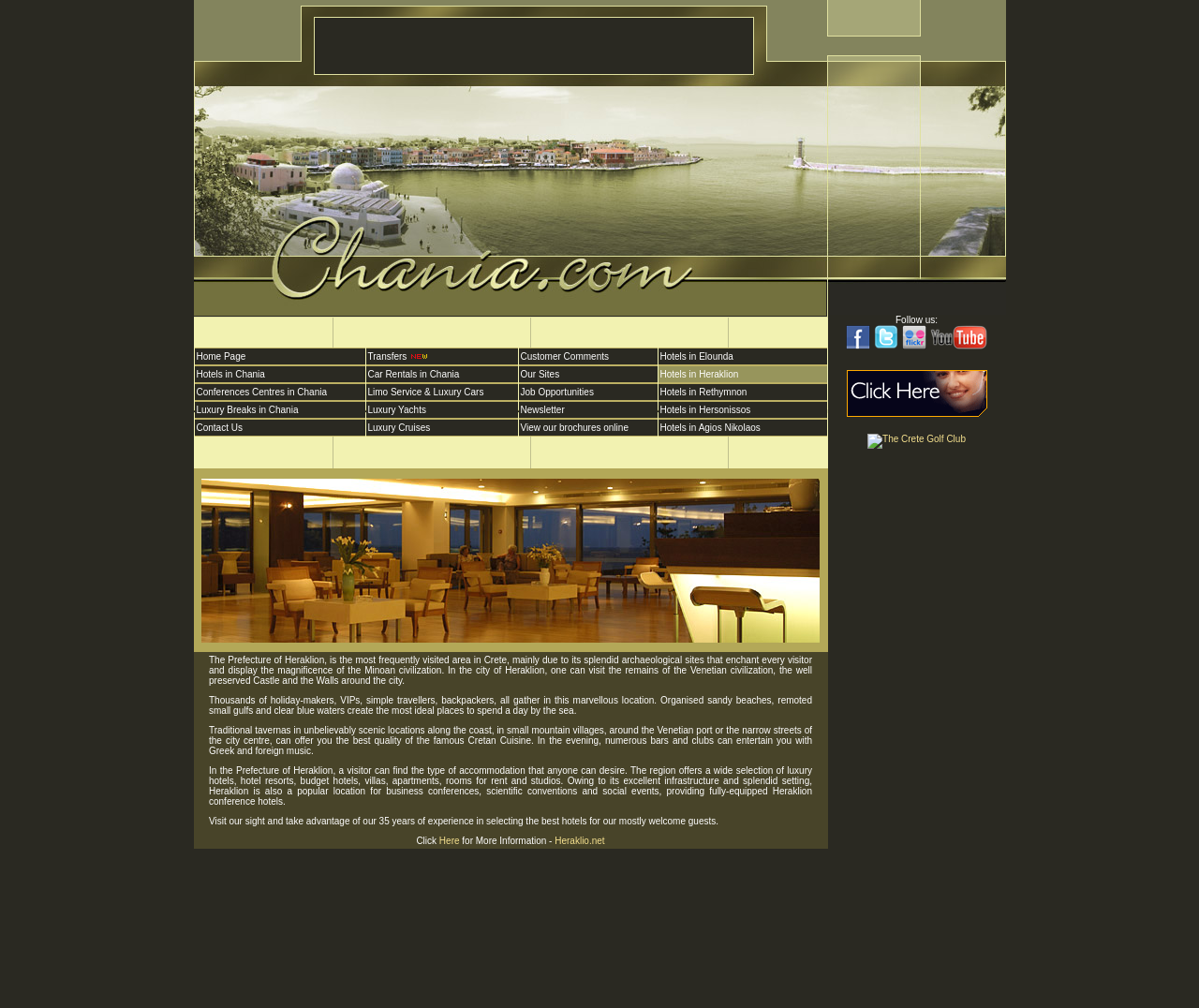Pinpoint the bounding box coordinates of the element you need to click to execute the following instruction: "Check Customer Comments". The bounding box should be represented by four float numbers between 0 and 1, in the format [left, top, right, bottom].

[0.432, 0.344, 0.548, 0.362]